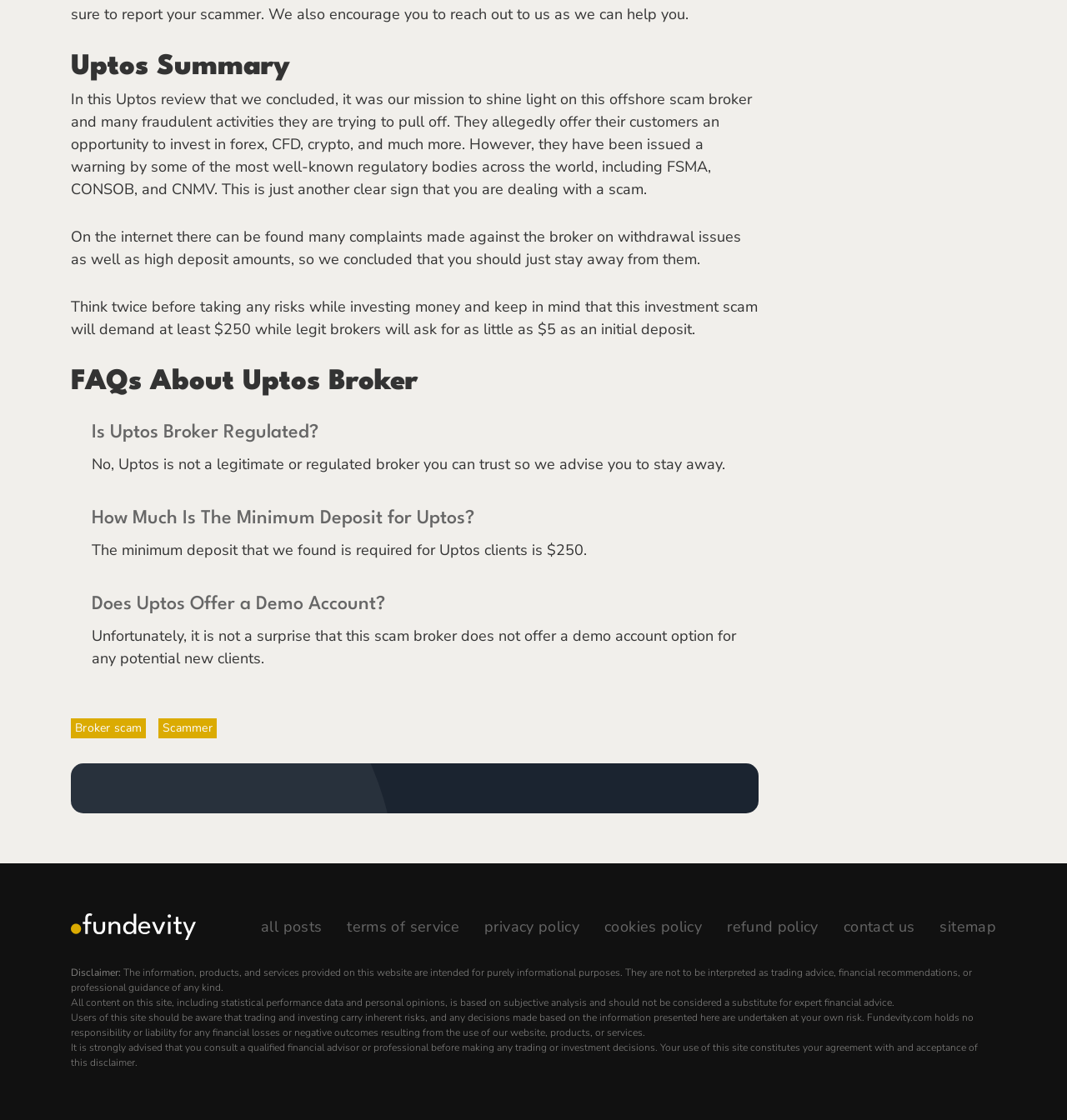Give a one-word or short phrase answer to the question: 
Is Uptos a regulated broker?

No